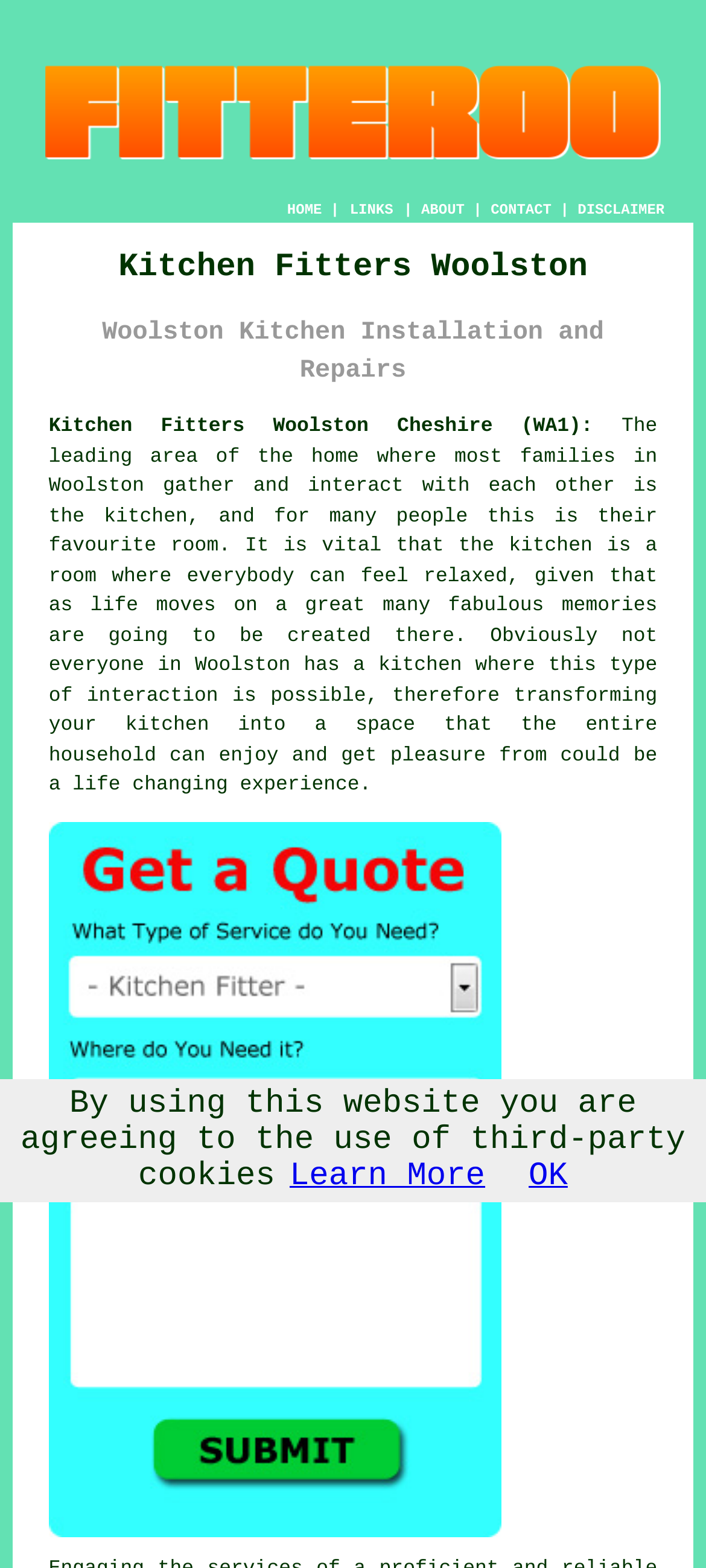Identify the bounding box for the described UI element. Provide the coordinates in (top-left x, top-left y, bottom-right x, bottom-right y) format with values ranging from 0 to 1: HOME

[0.407, 0.13, 0.456, 0.14]